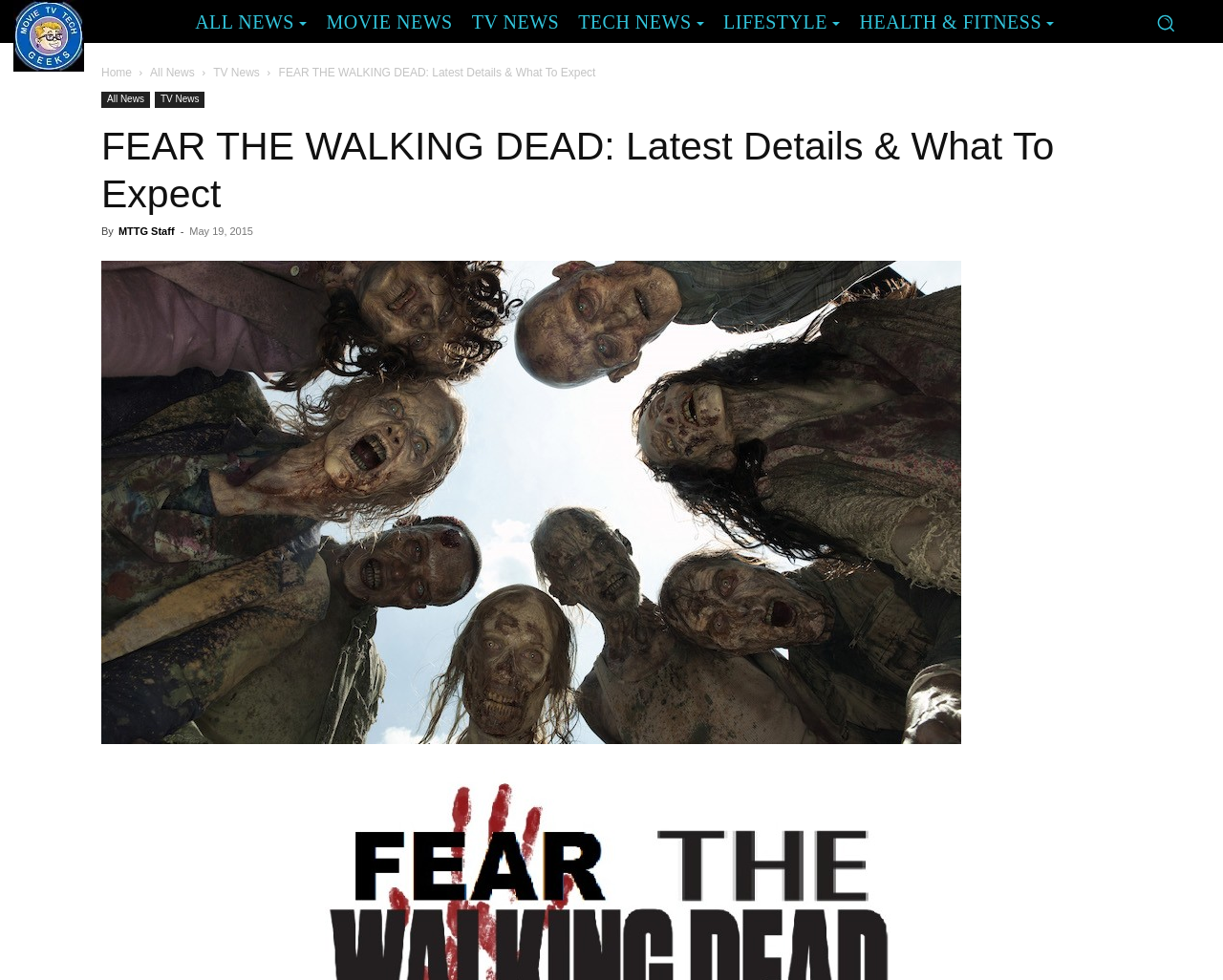Find and generate the main title of the webpage.

FEAR THE WALKING DEAD: Latest Details & What To Expect